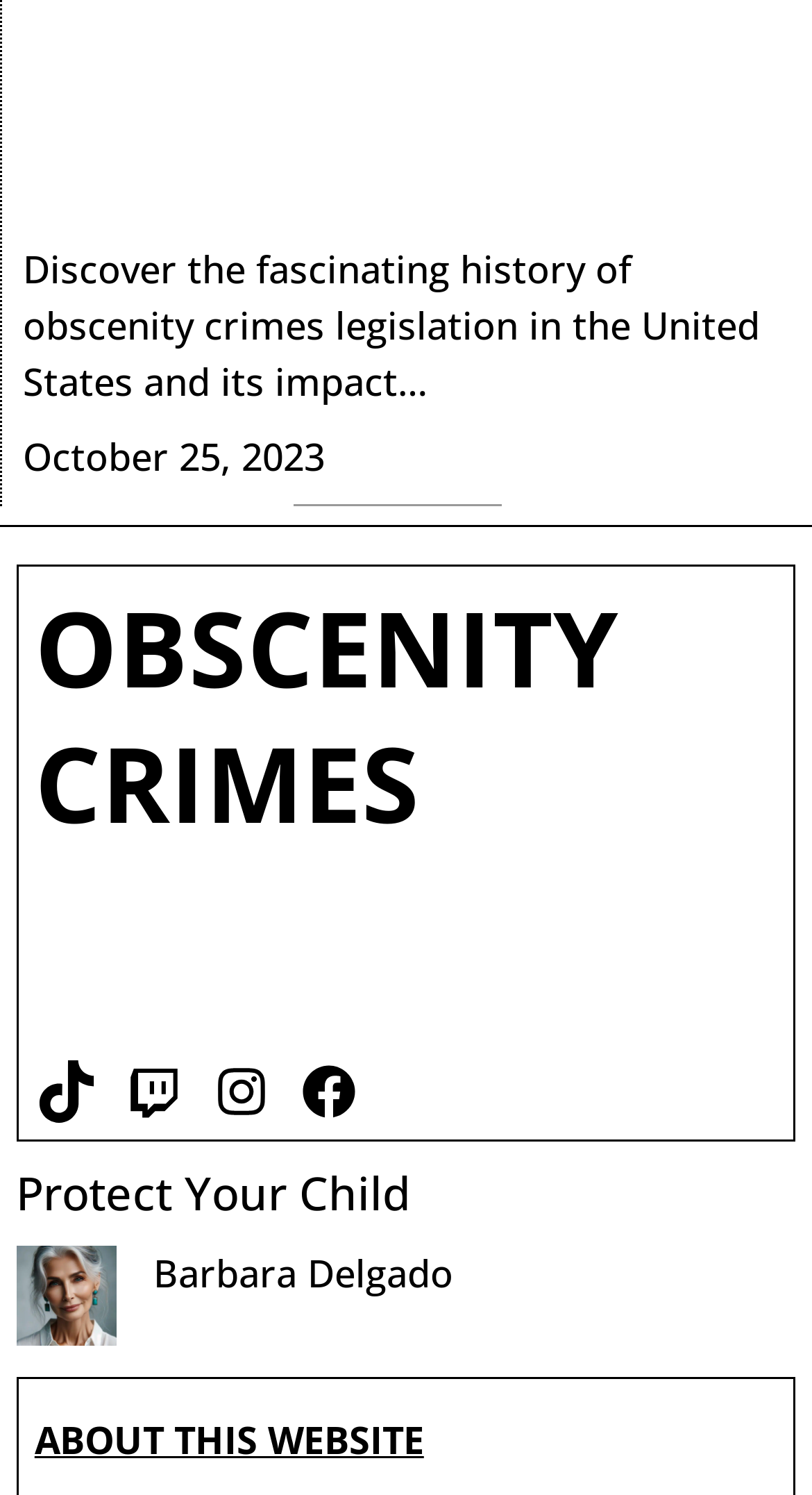Please determine the bounding box coordinates for the element with the description: "Obscenity Crimes".

[0.043, 0.386, 0.76, 0.572]